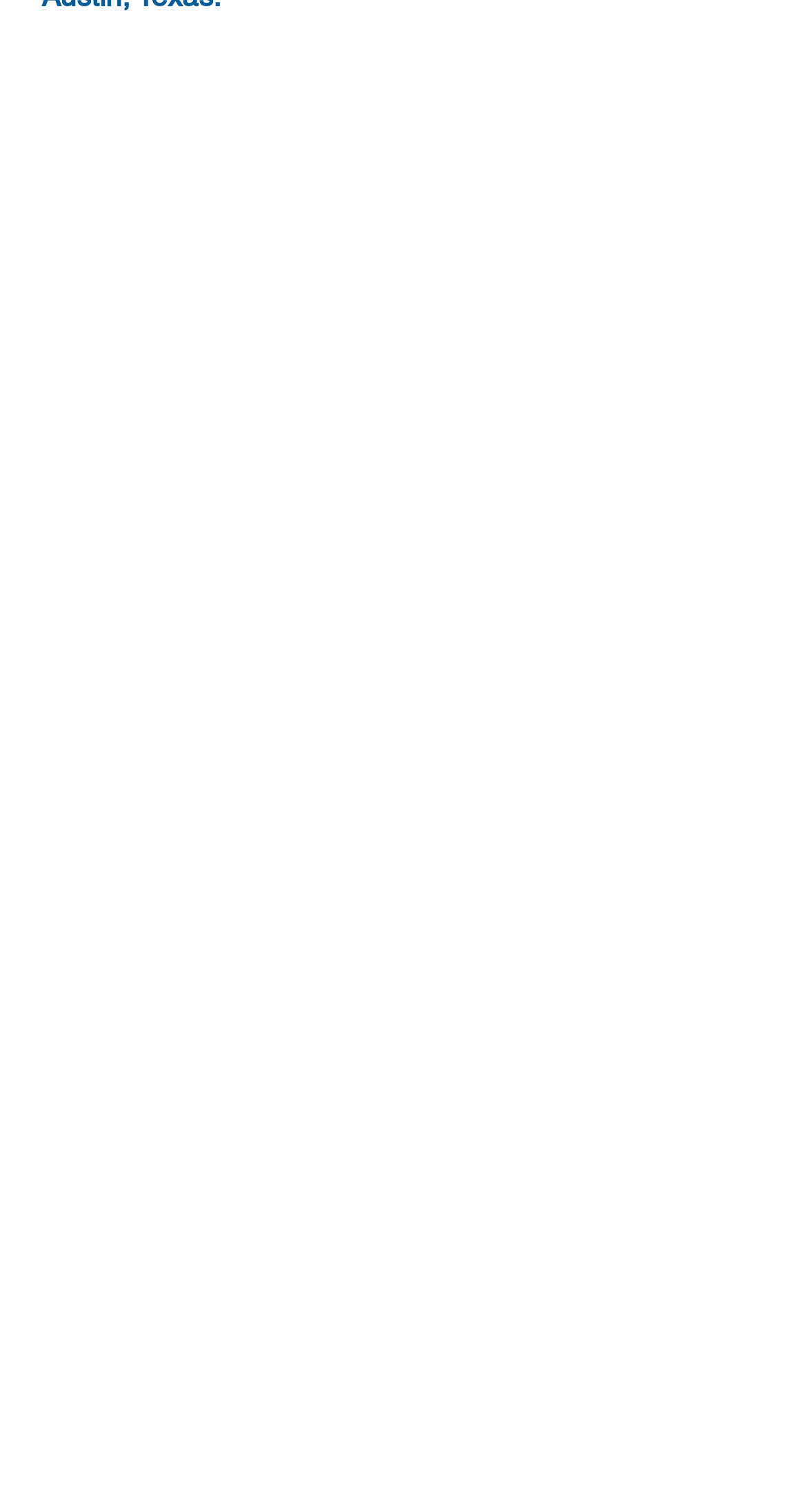How many textboxes are required on this form?
Based on the image, respond with a single word or phrase.

5